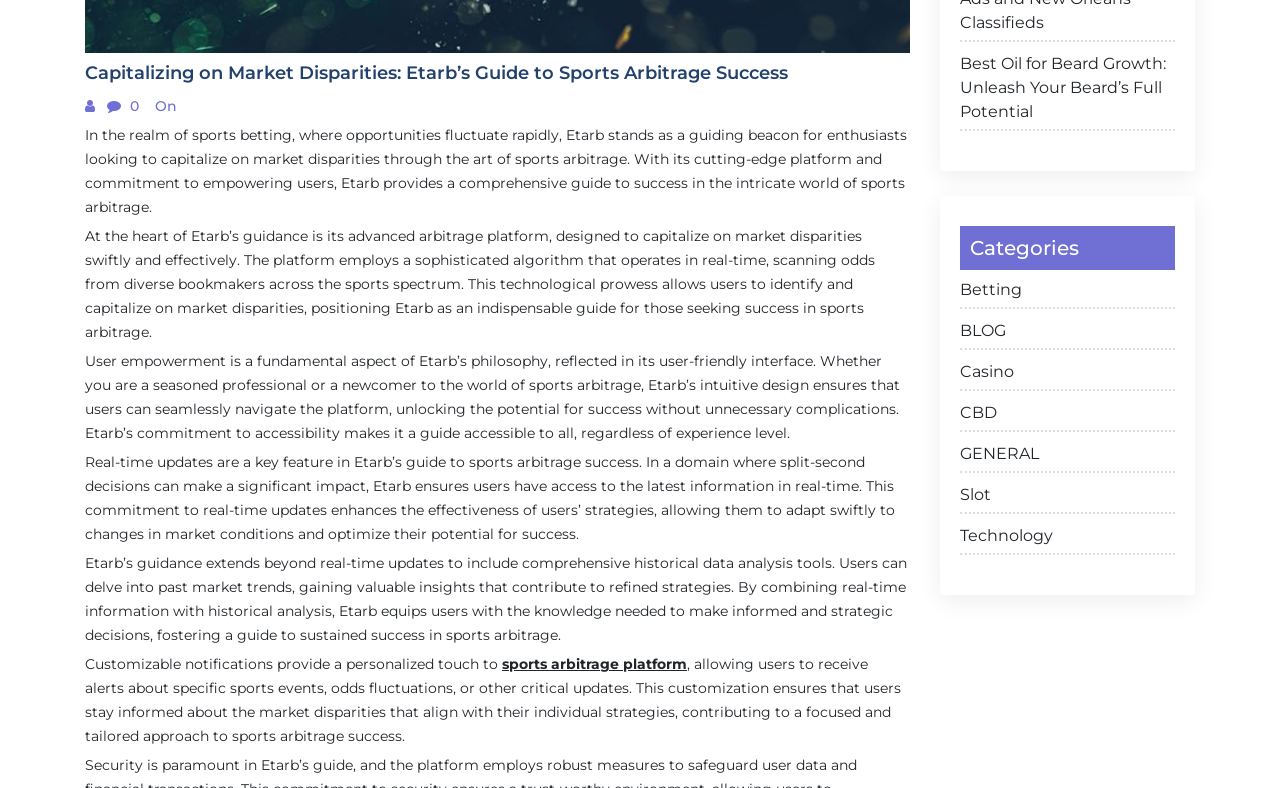Based on the description "Casino", find the bounding box of the specified UI element.

[0.75, 0.457, 0.918, 0.496]